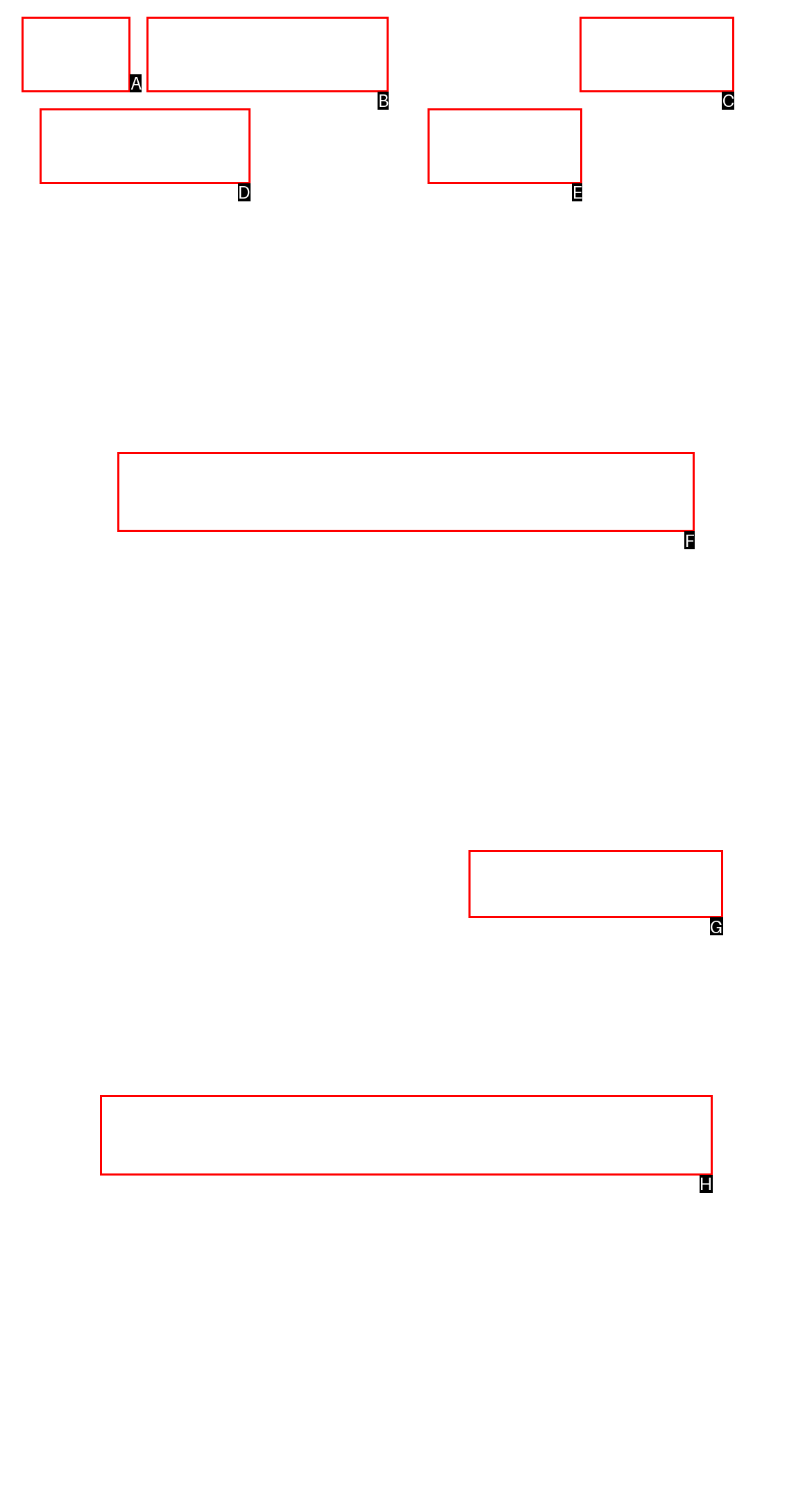Examine the description: 27.5" / 650b and indicate the best matching option by providing its letter directly from the choices.

B